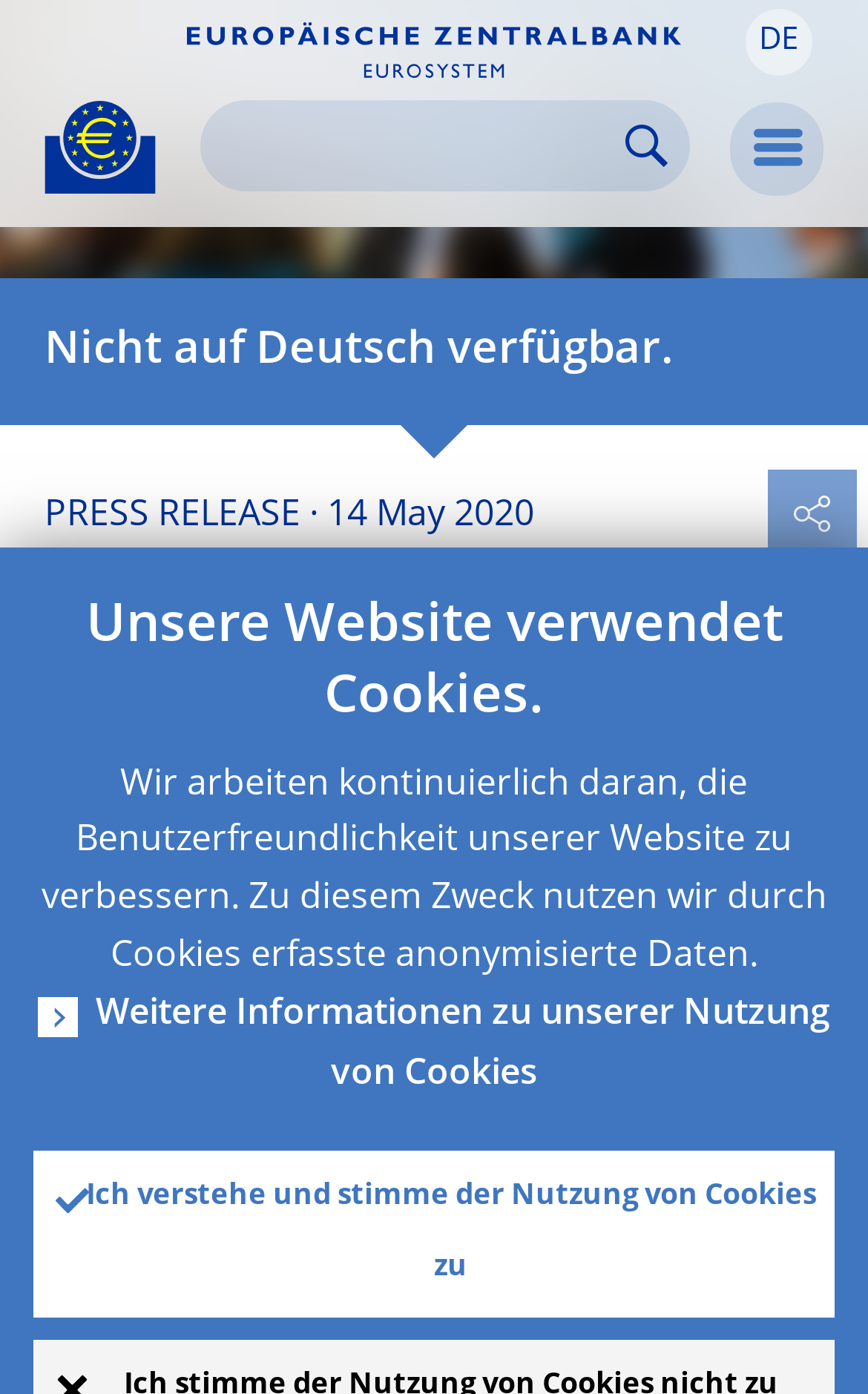Find the bounding box coordinates of the element you need to click on to perform this action: 'Go to the cover page of NSCC Living on Campus Guide'. The coordinates should be represented by four float values between 0 and 1, in the format [left, top, right, bottom].

None